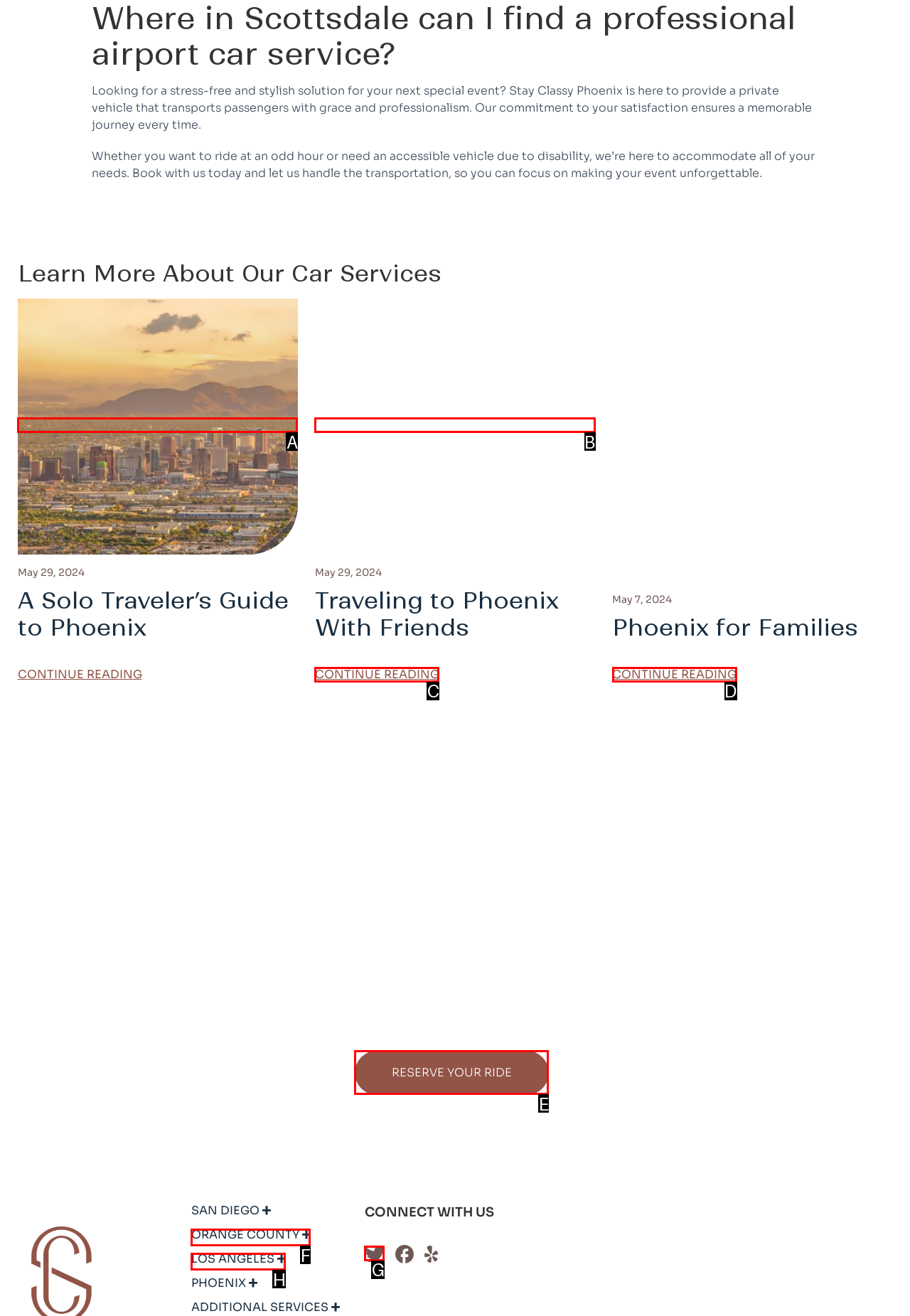Which lettered option matches the following description: title="Twitter"
Provide the letter of the matching option directly.

G